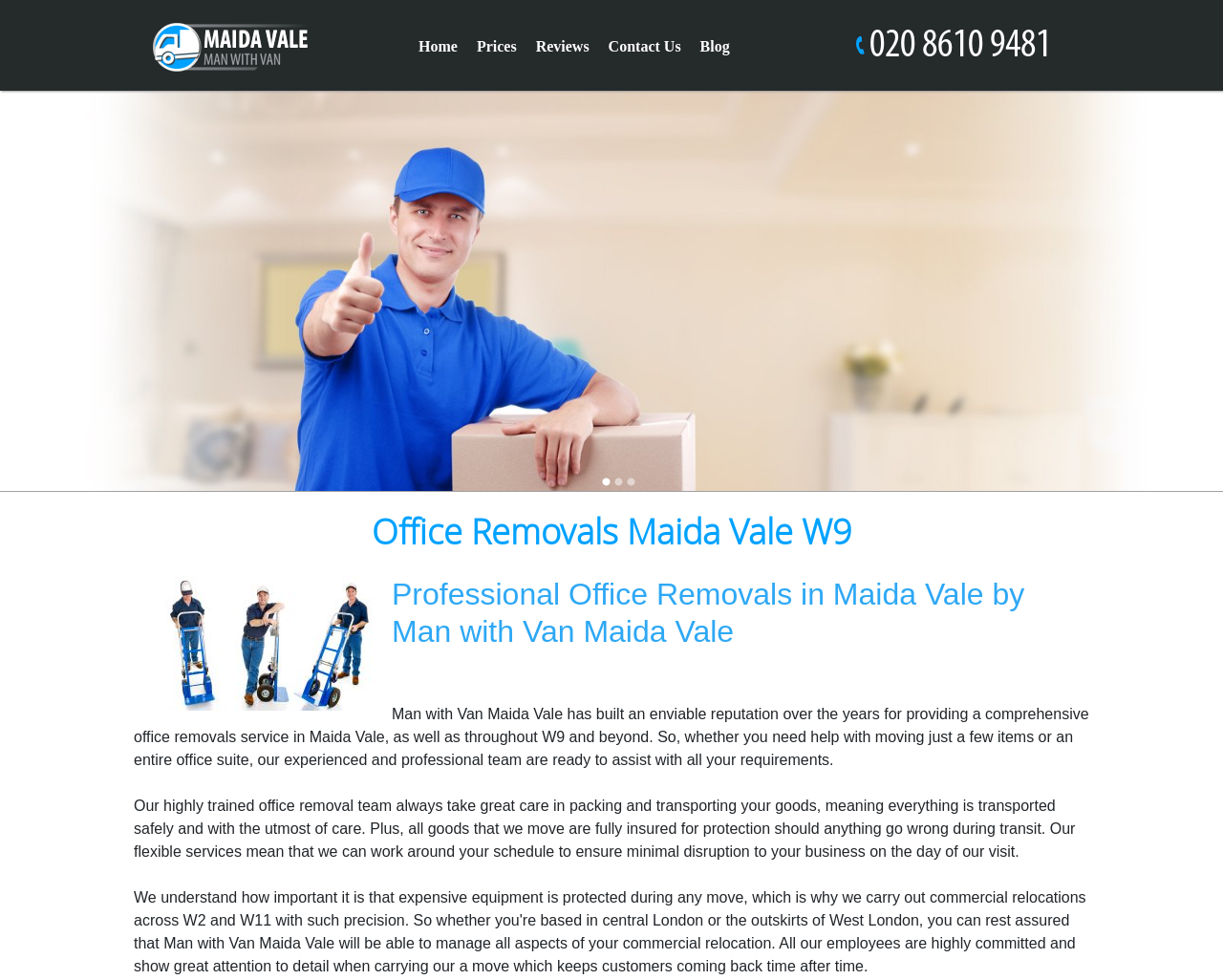Give a short answer to this question using one word or a phrase:
What is the status of goods during transit?

Fully insured